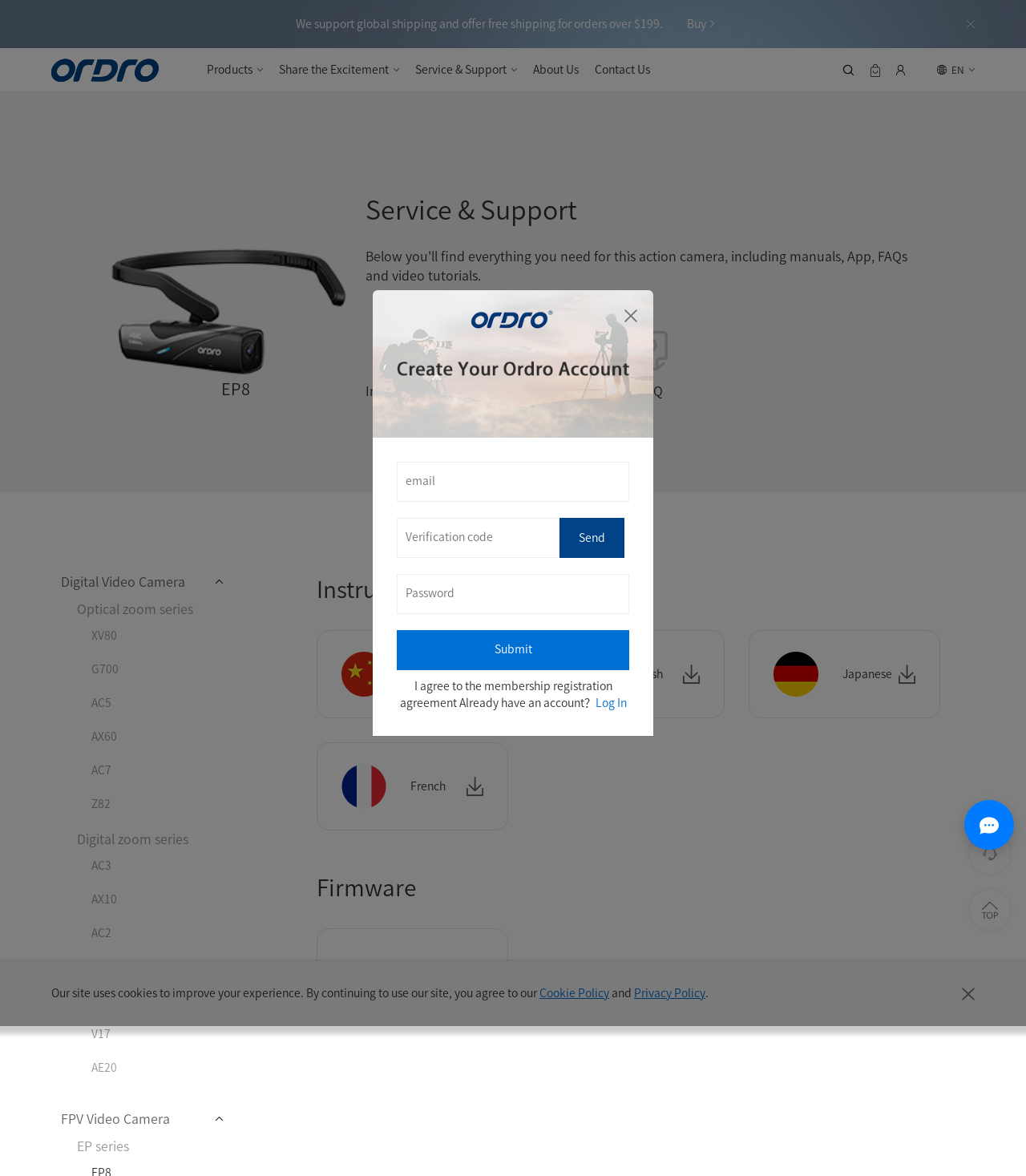Please identify the bounding box coordinates of the area I need to click to accomplish the following instruction: "Click the 'Buy' button".

[0.67, 0.015, 0.696, 0.025]